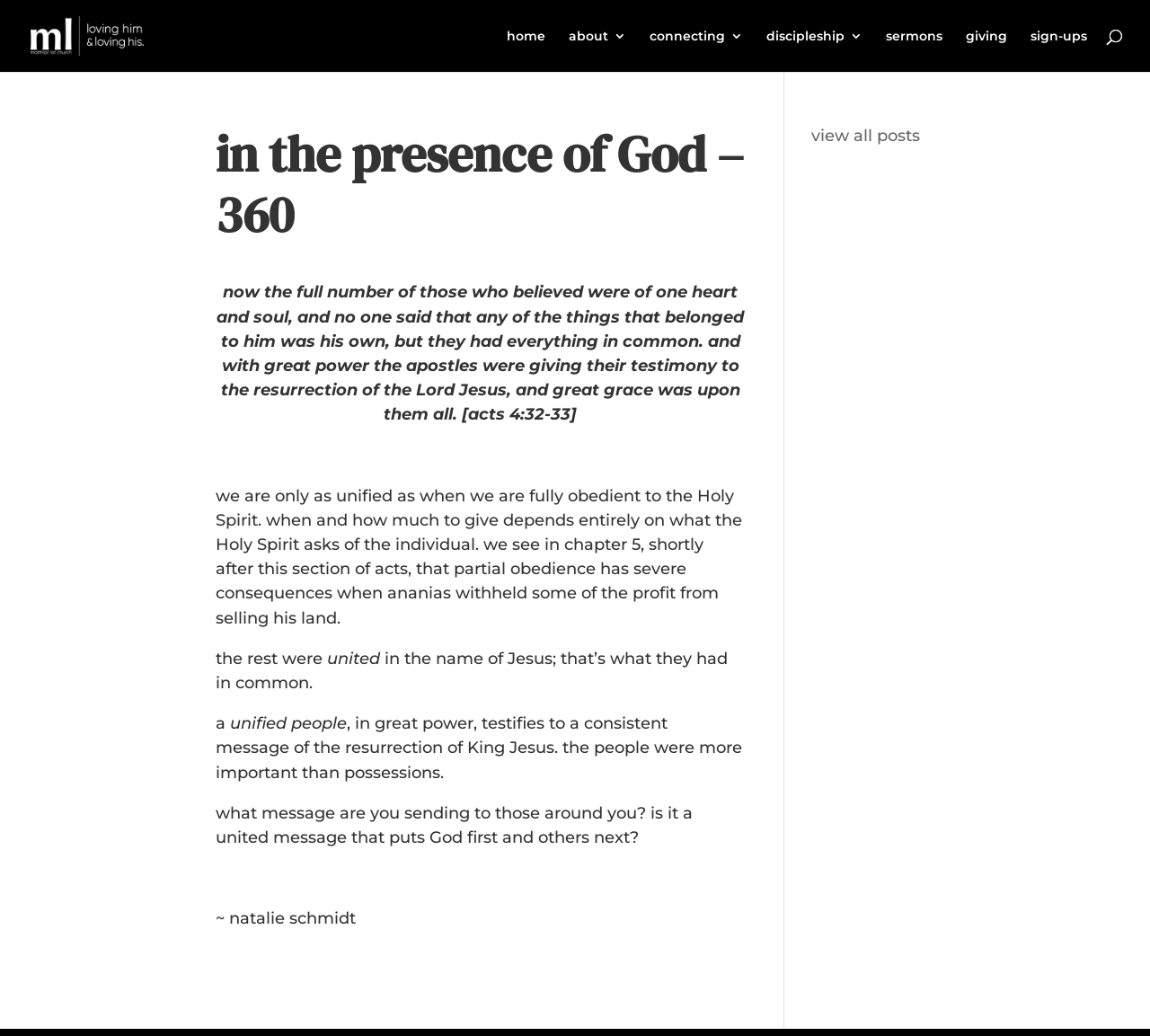Can you identify the bounding box coordinates of the clickable region needed to carry out this instruction: 'read about the church'? The coordinates should be four float numbers within the range of 0 to 1, stated as [left, top, right, bottom].

[0.495, 0.029, 0.545, 0.069]